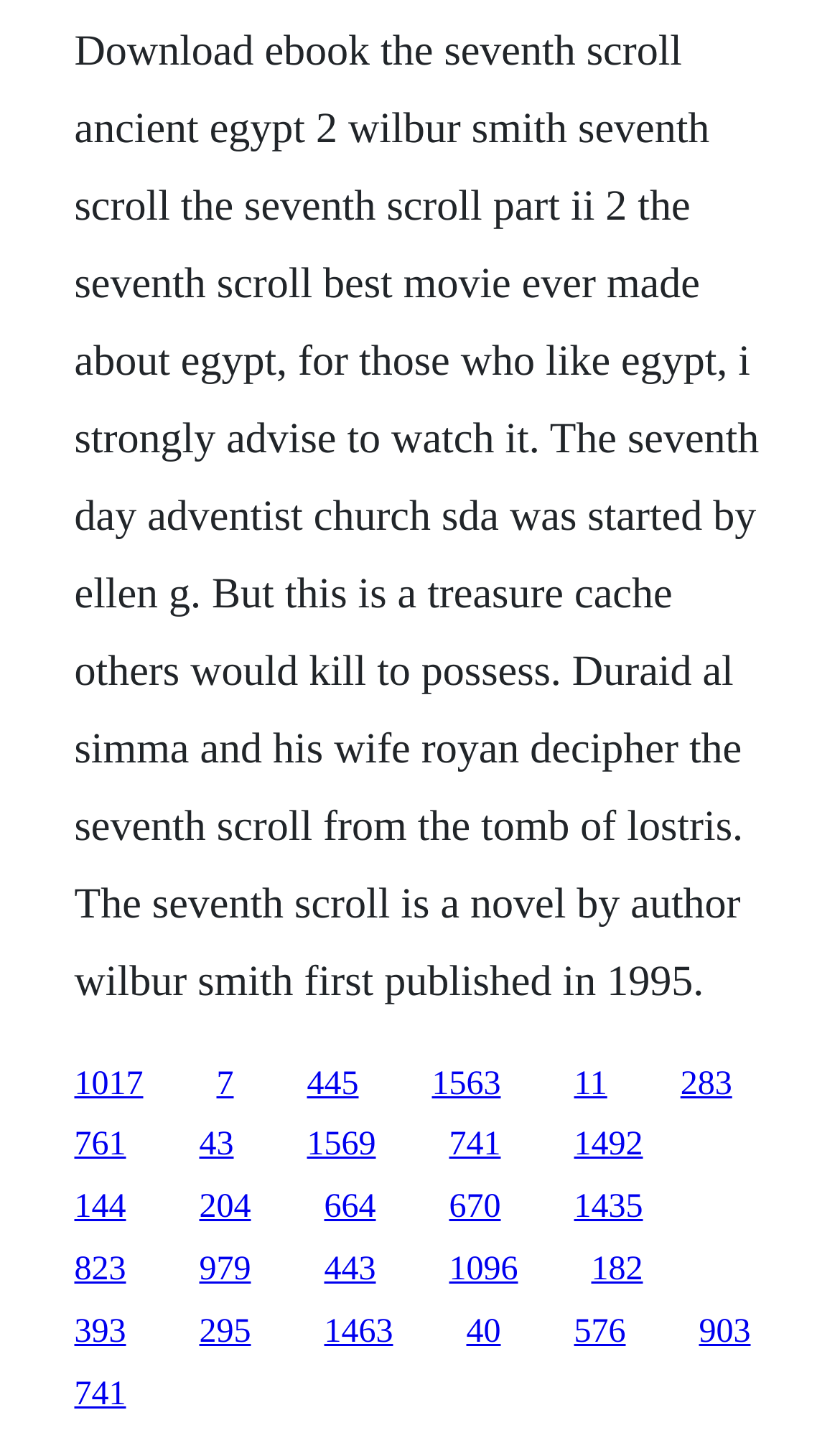Please identify the bounding box coordinates of the element's region that I should click in order to complete the following instruction: "go to the fifteenth link". The bounding box coordinates consist of four float numbers between 0 and 1, i.e., [left, top, right, bottom].

[0.386, 0.824, 0.447, 0.85]